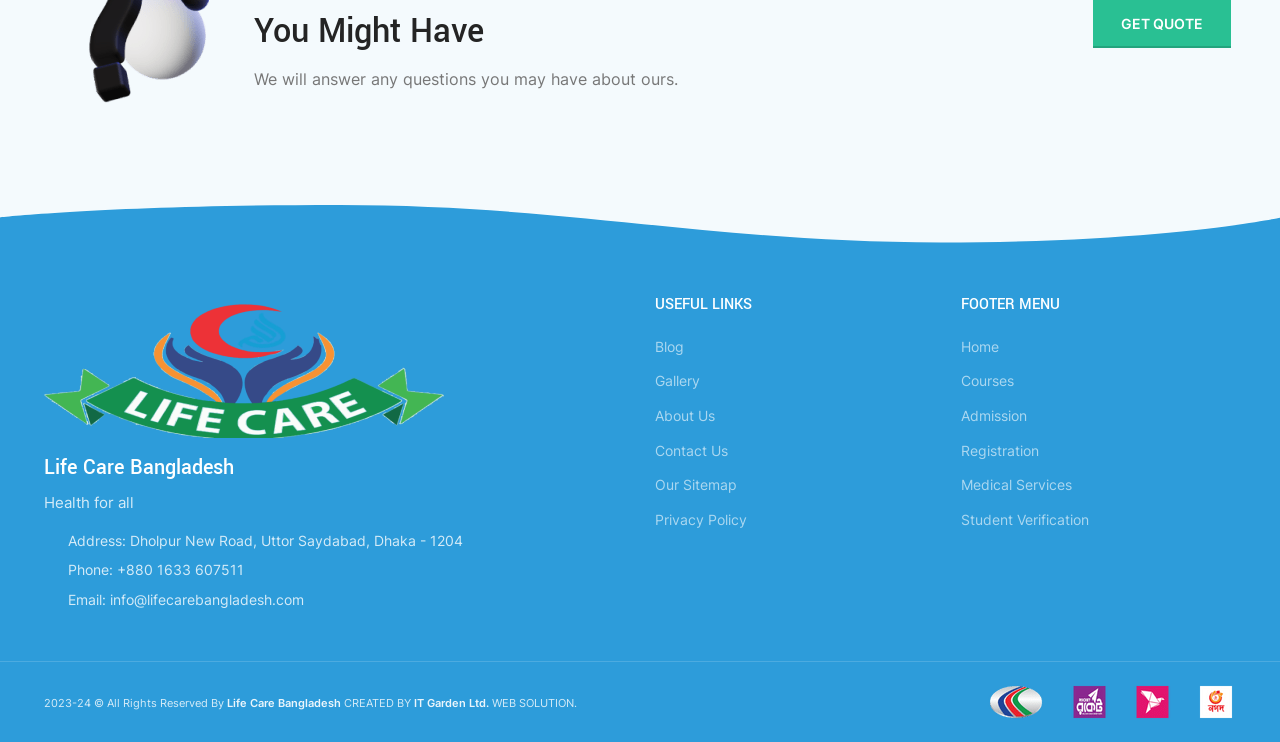What is the email address of Life Care Bangladesh?
Can you give a detailed and elaborate answer to the question?

I found the email address by looking at the contact information section of the webpage, where it is listed as 'Email: info@lifecarebangladesh.com'.